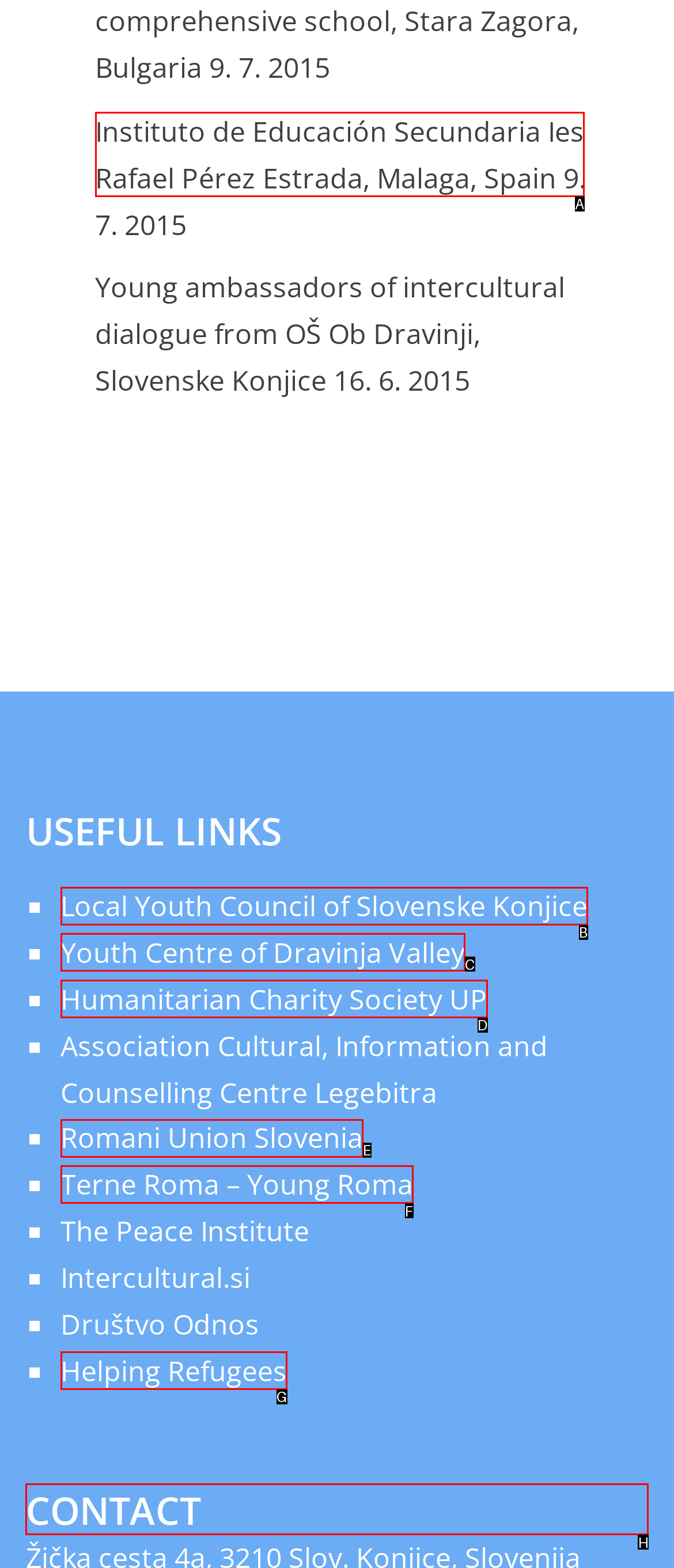Determine which HTML element to click to execute the following task: Contact via CONTACT page Answer with the letter of the selected option.

H